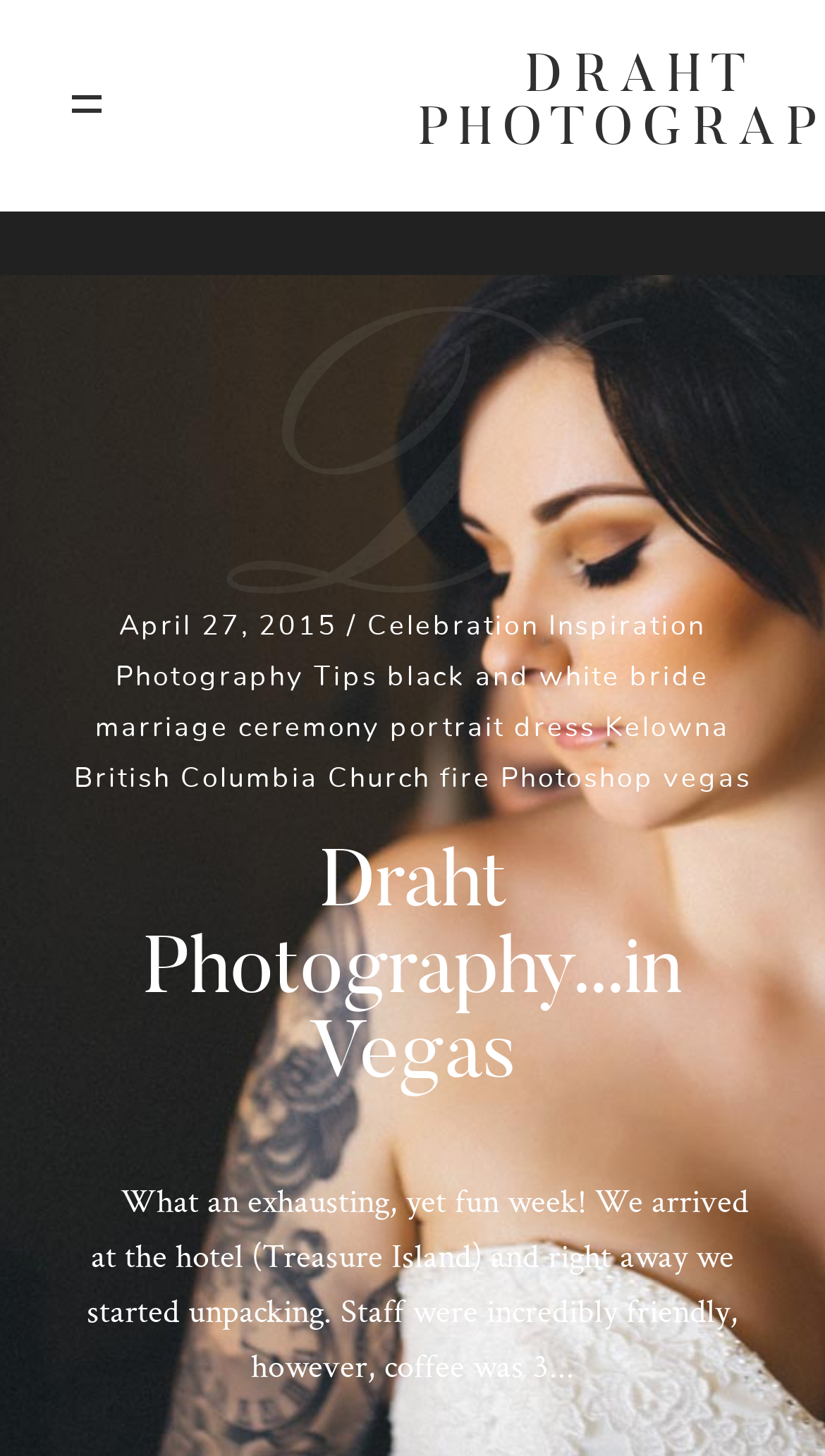Identify the bounding box for the element characterized by the following description: "DRAHT PHOTOGRAPHY".

[0.506, 0.036, 0.917, 0.109]